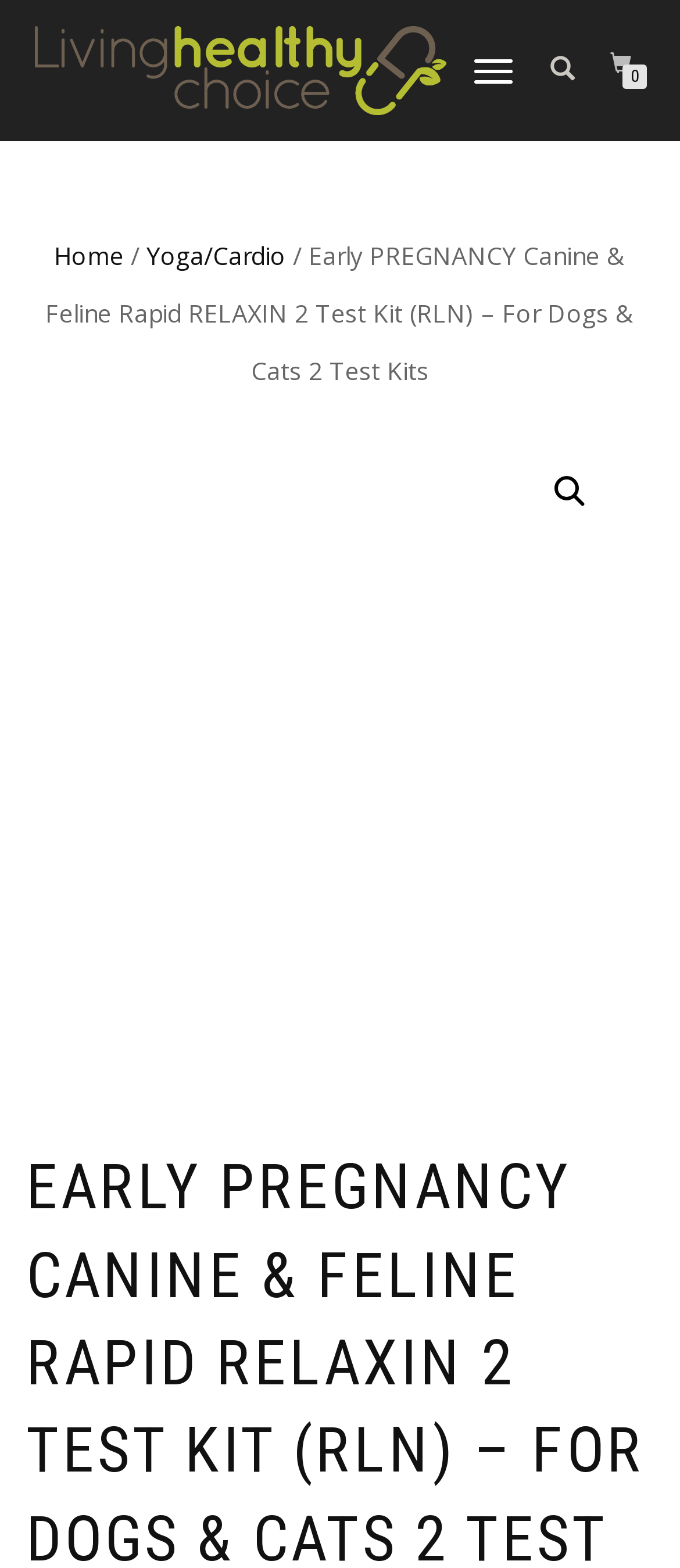What is the main image on the page?
Please provide a single word or phrase as your answer based on the screenshot.

Product image